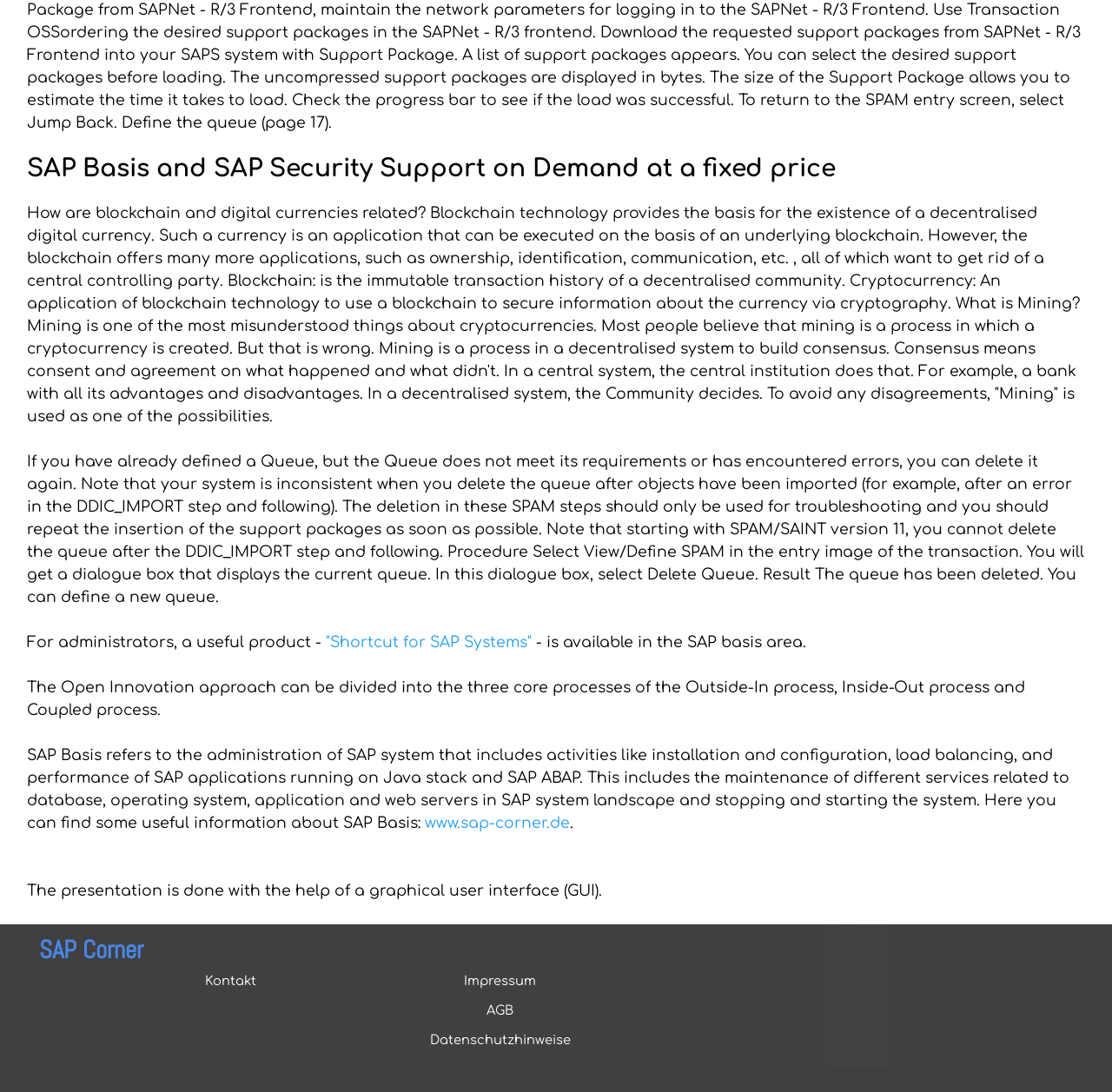Identify the bounding box for the UI element described as: ""Shortcut for SAP Systems"". Ensure the coordinates are four float numbers between 0 and 1, formatted as [left, top, right, bottom].

[0.293, 0.581, 0.478, 0.596]